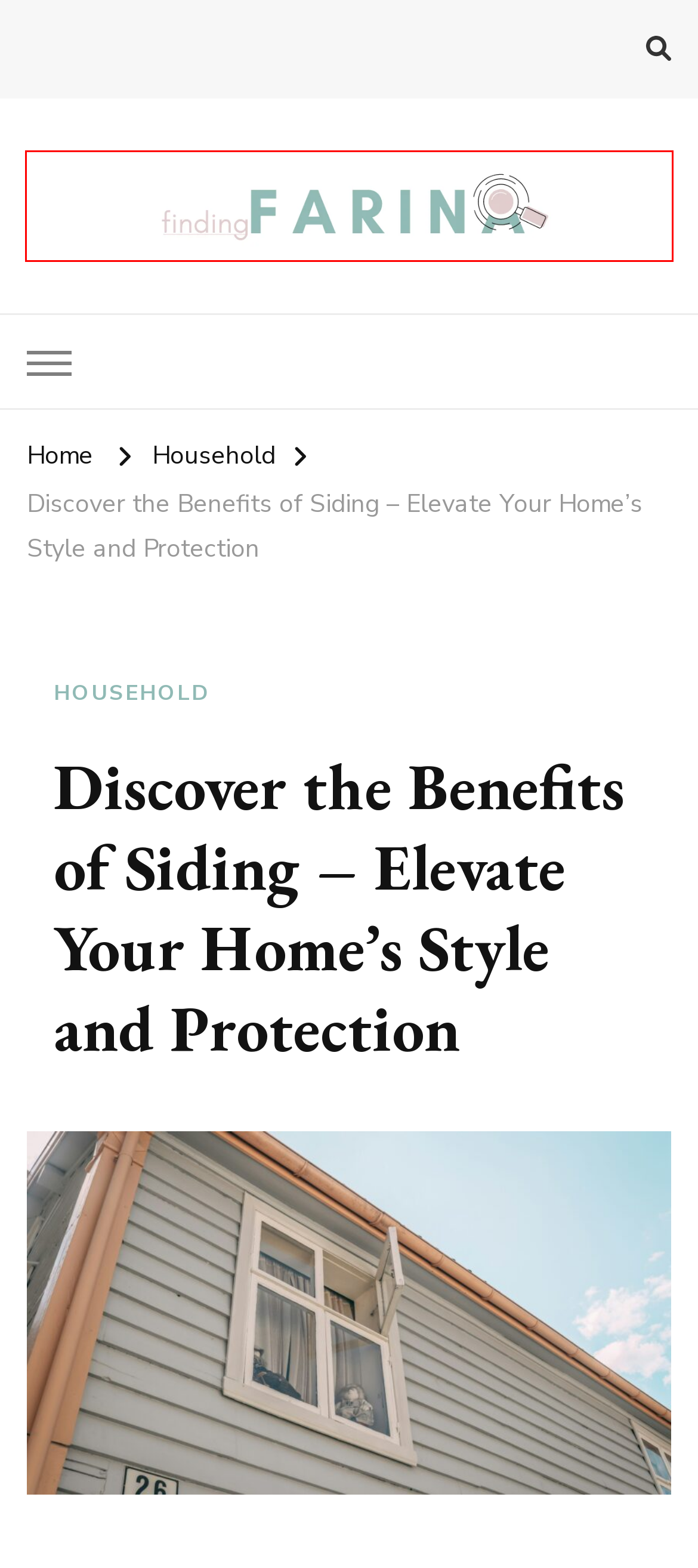Given a webpage screenshot featuring a red rectangle around a UI element, please determine the best description for the new webpage that appears after the element within the bounding box is clicked. The options are:
A. Household Archives - Finding Farina
B. October 2022 - Finding Farina
C. December 2022 - Finding Farina
D. August 2021 - Finding Farina
E. December 2023 - Finding Farina
F. September 2021 - Finding Farina
G. May 2022 - Finding Farina
H. Finding Farina - Taking Care of Finances, Health & Home

H